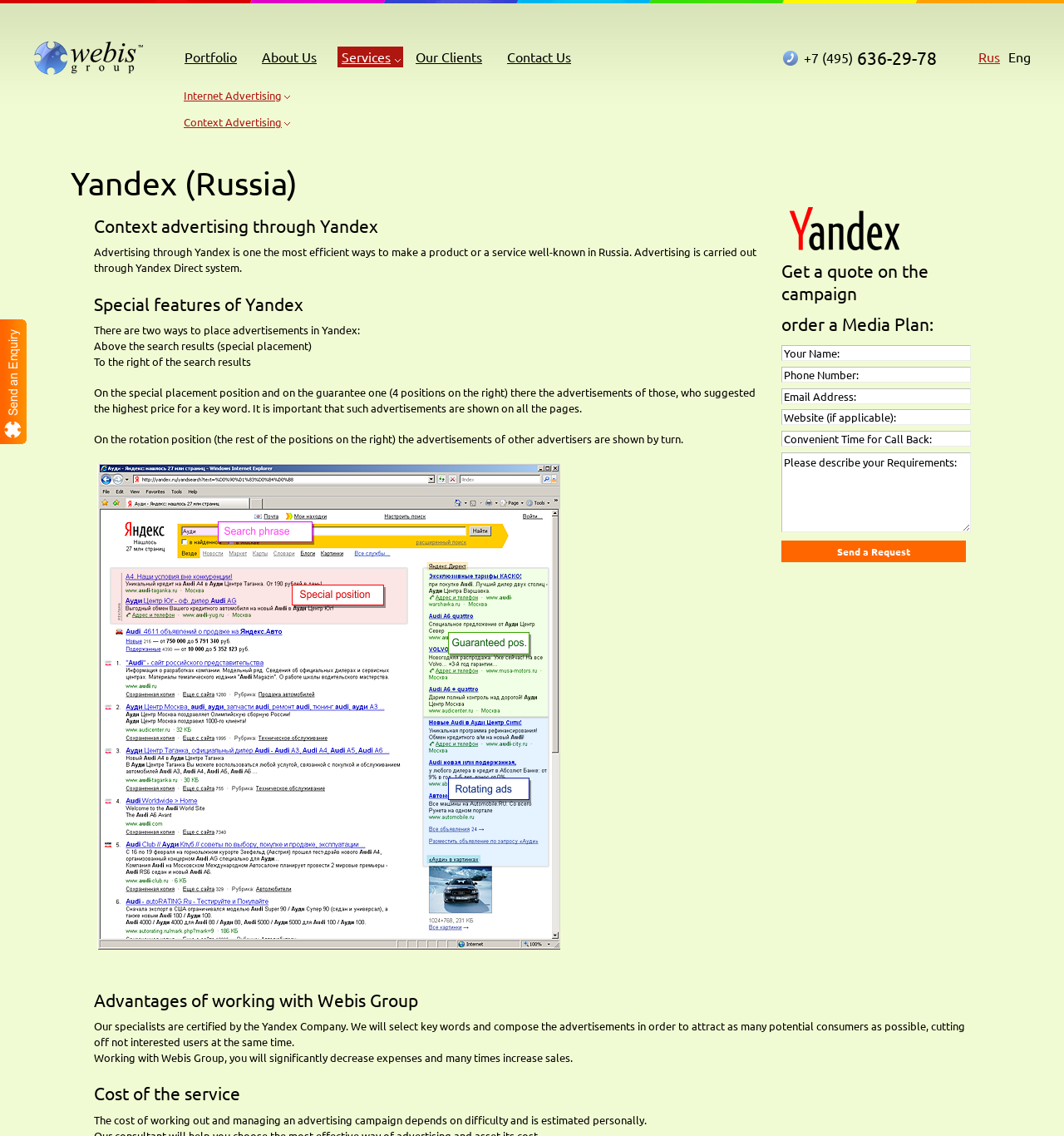What is the company name of the website?
Please give a detailed answer to the question using the information shown in the image.

I determined the company name by looking at the top-most link on the webpage, which says 'Webis Group: Website Design, Brand Identity Development, Paper Design, Multimedia Development. Own Content Management System (CMS). Web Design studio.' This suggests that the company name is Webis Group.